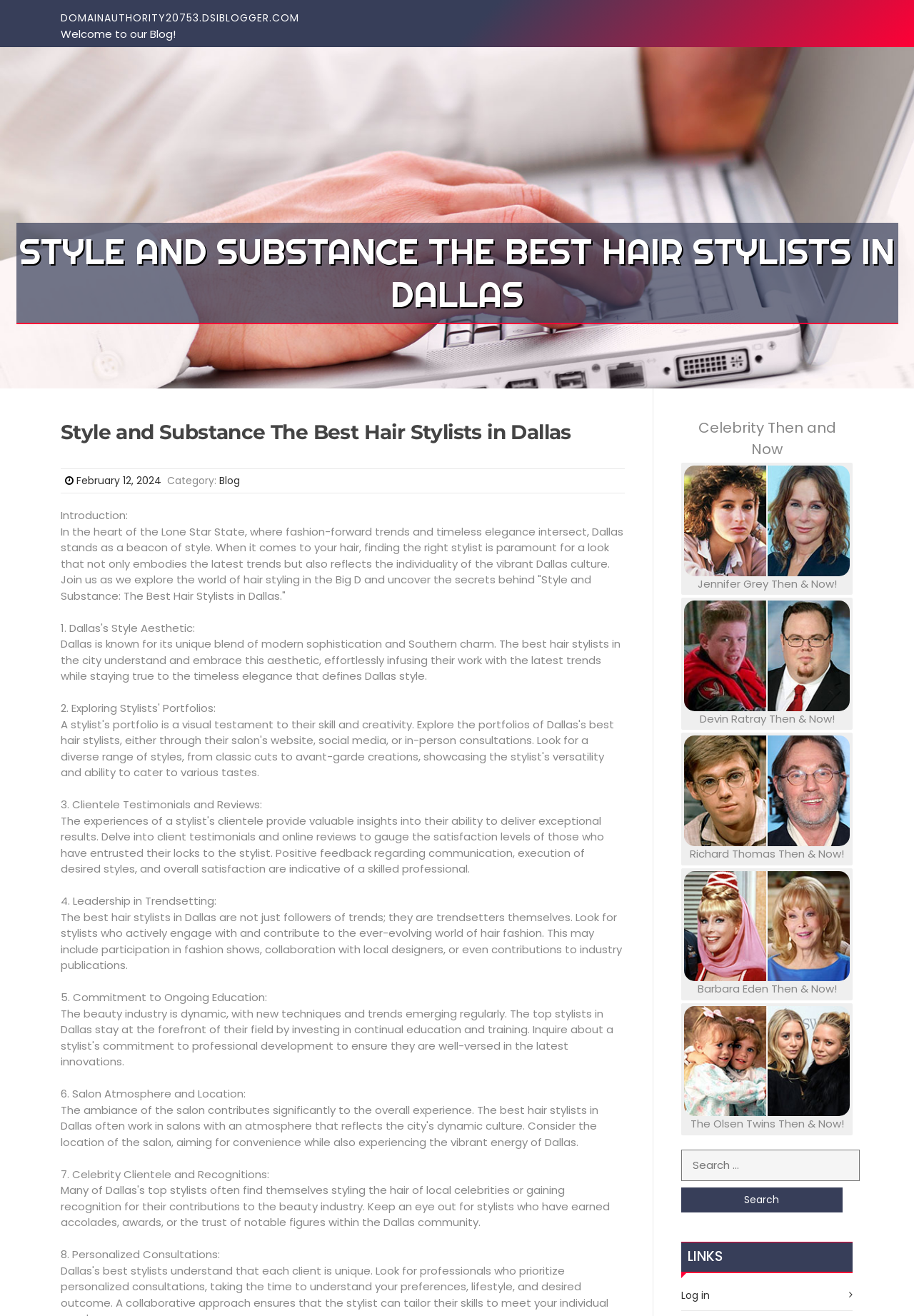Please determine the primary heading and provide its text.

Style and Substance The Best Hair Stylists in Dallas